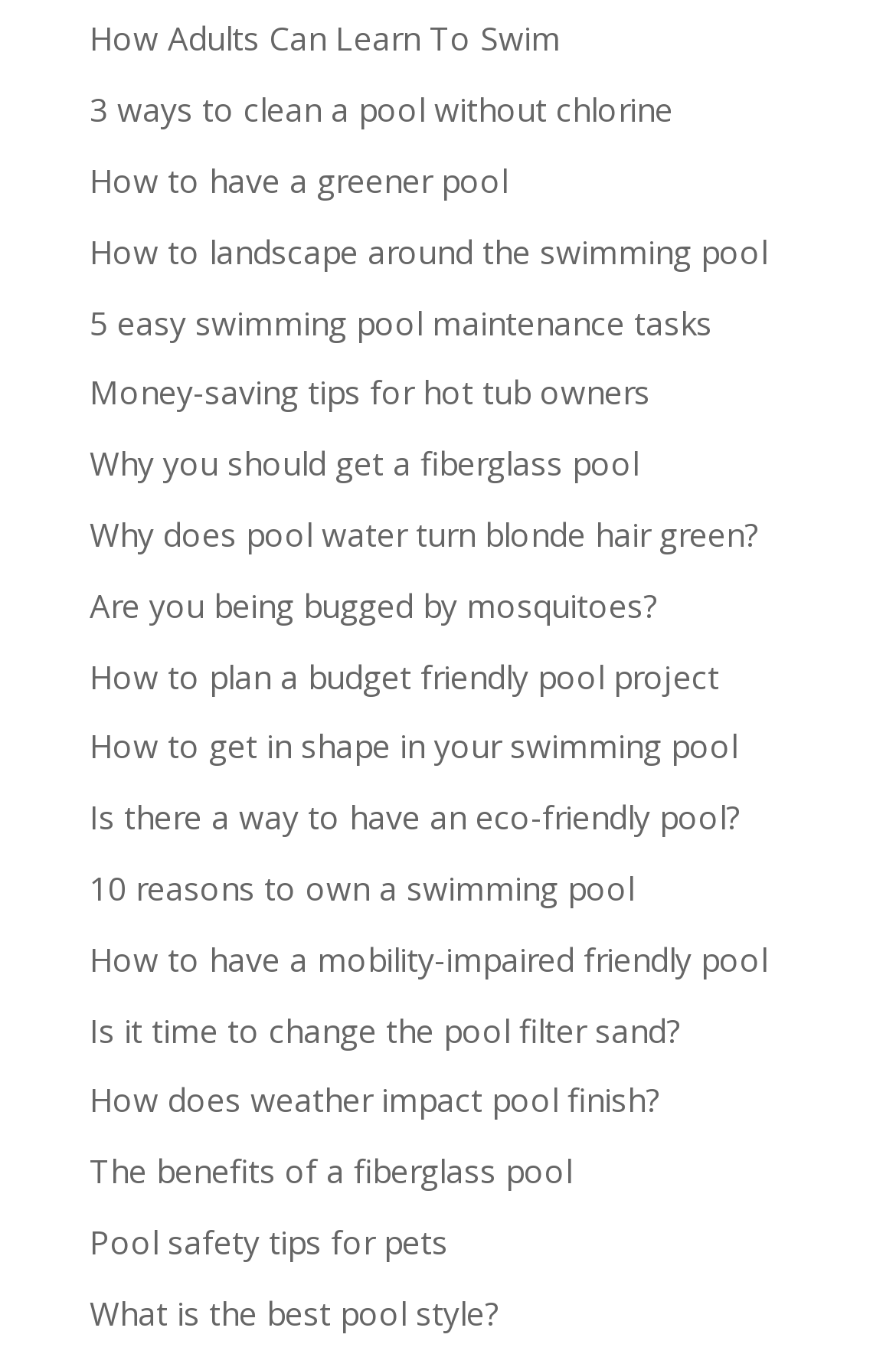Using the details in the image, give a detailed response to the question below:
What is the focus of the link 'How to have a mobility-impaired friendly pool'?

The link 'How to have a mobility-impaired friendly pool' implies that the focus is on making the pool accessible to people with mobility impairments.